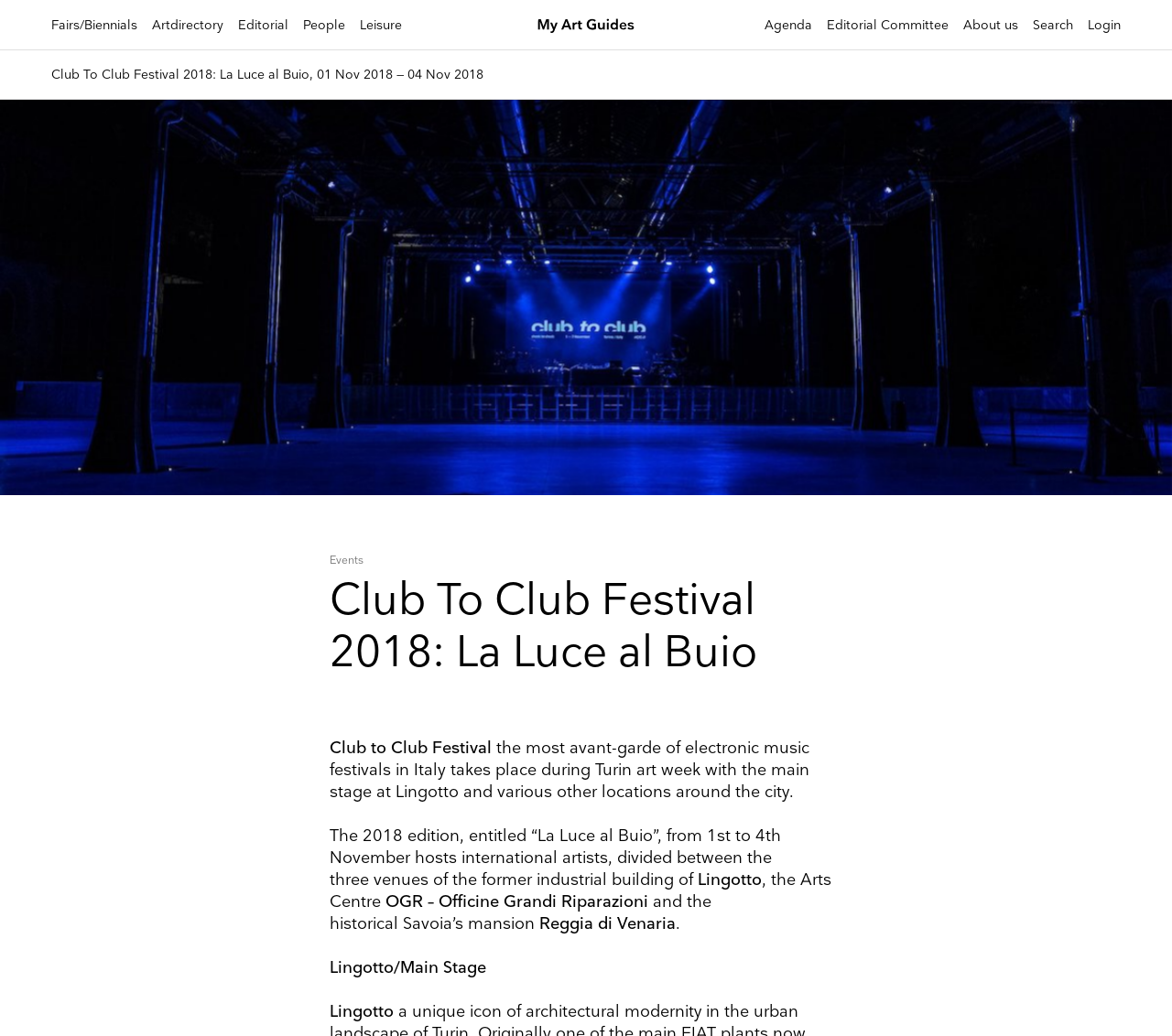What is the name of the art center mentioned?
Respond with a short answer, either a single word or a phrase, based on the image.

OGR – Officine Grandi Riparazioni